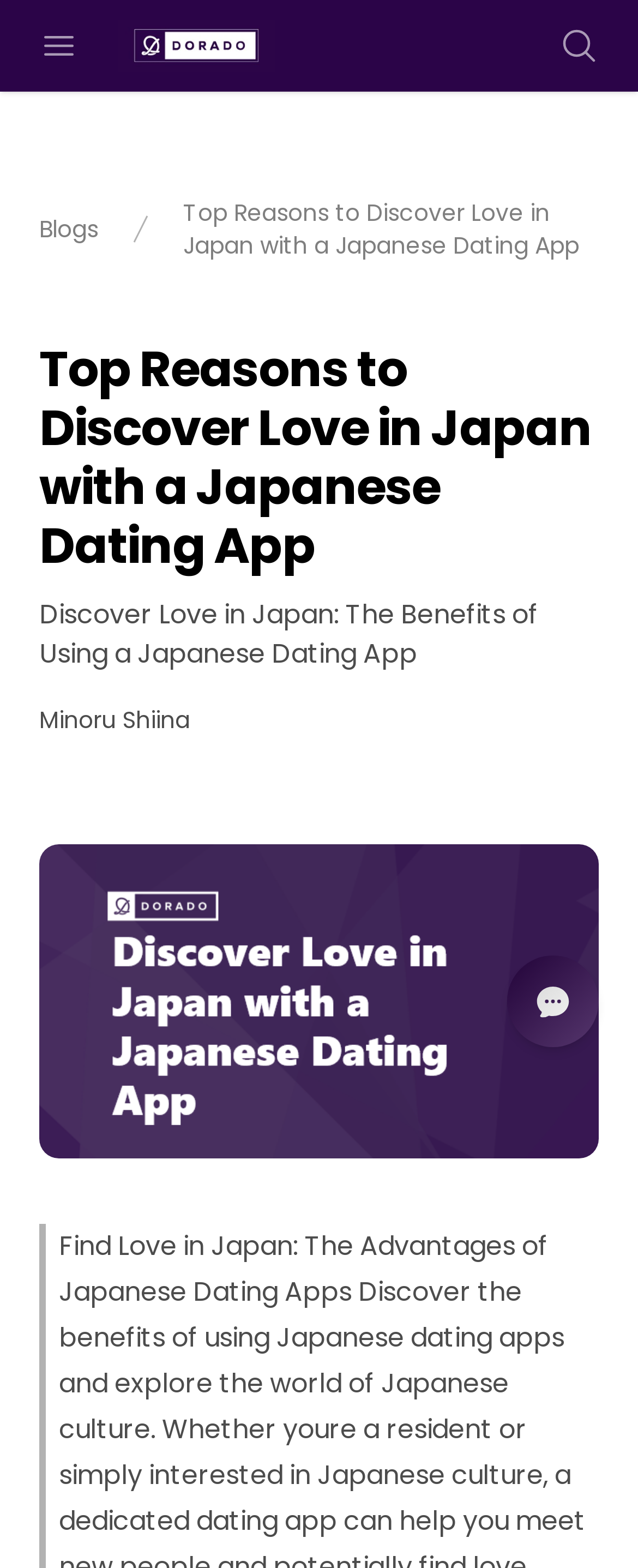Summarize the webpage with intricate details.

This webpage is about exploring the advantages of using Japanese dating apps to discover love and immerse oneself in Japanese culture. At the top left corner, there is an "open menu" button. Next to it, there is a figure containing a link to "Dorado LLC" with an accompanying image. On the top right corner, there is another button with an image.

Below the top section, there is a navigation menu labeled "Breadcrumb" that contains two links: "Blogs" and "Top Reasons to Discover Love in Japan with a Japanese Dating App". The main heading of the page, "Top Reasons to Discover Love in Japan with a Japanese Dating App", is located below the navigation menu.

The main content of the page starts with a static text section titled "Discover Love in Japan: The Benefits of Using a Japanese Dating App". Below this section, there is a link to "Minoru Shiina". A large figure with an image takes up most of the remaining space on the page, with a button labeled "Open" at the bottom right corner, accompanied by a small image.

Overall, the webpage has a simple layout with a focus on the main content, which discusses the benefits of using Japanese dating apps. There are several images and buttons scattered throughout the page, but they do not overwhelm the content.